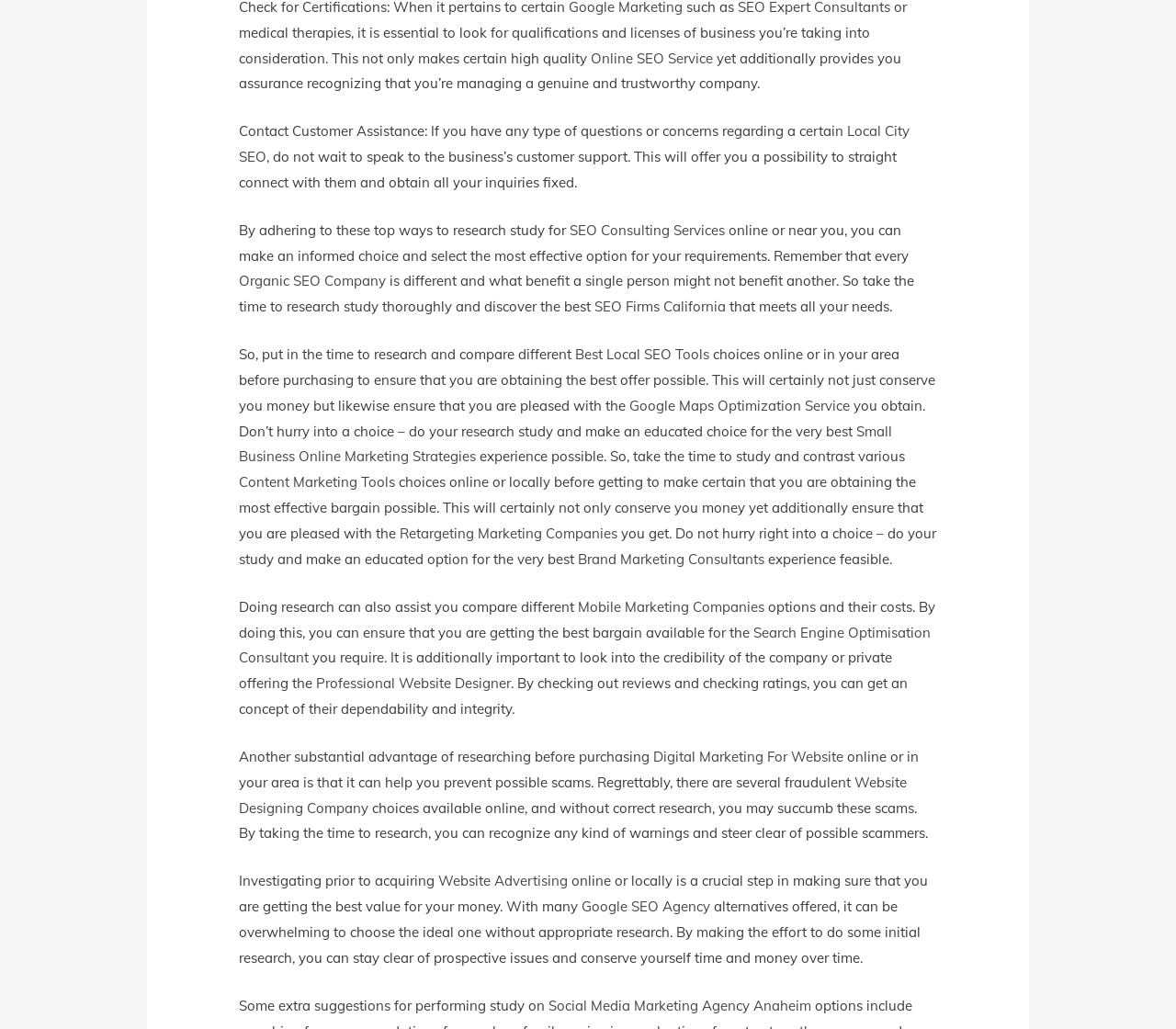Determine the bounding box coordinates of the region I should click to achieve the following instruction: "Explore Organic SEO Company". Ensure the bounding box coordinates are four float numbers between 0 and 1, i.e., [left, top, right, bottom].

[0.203, 0.265, 0.328, 0.282]